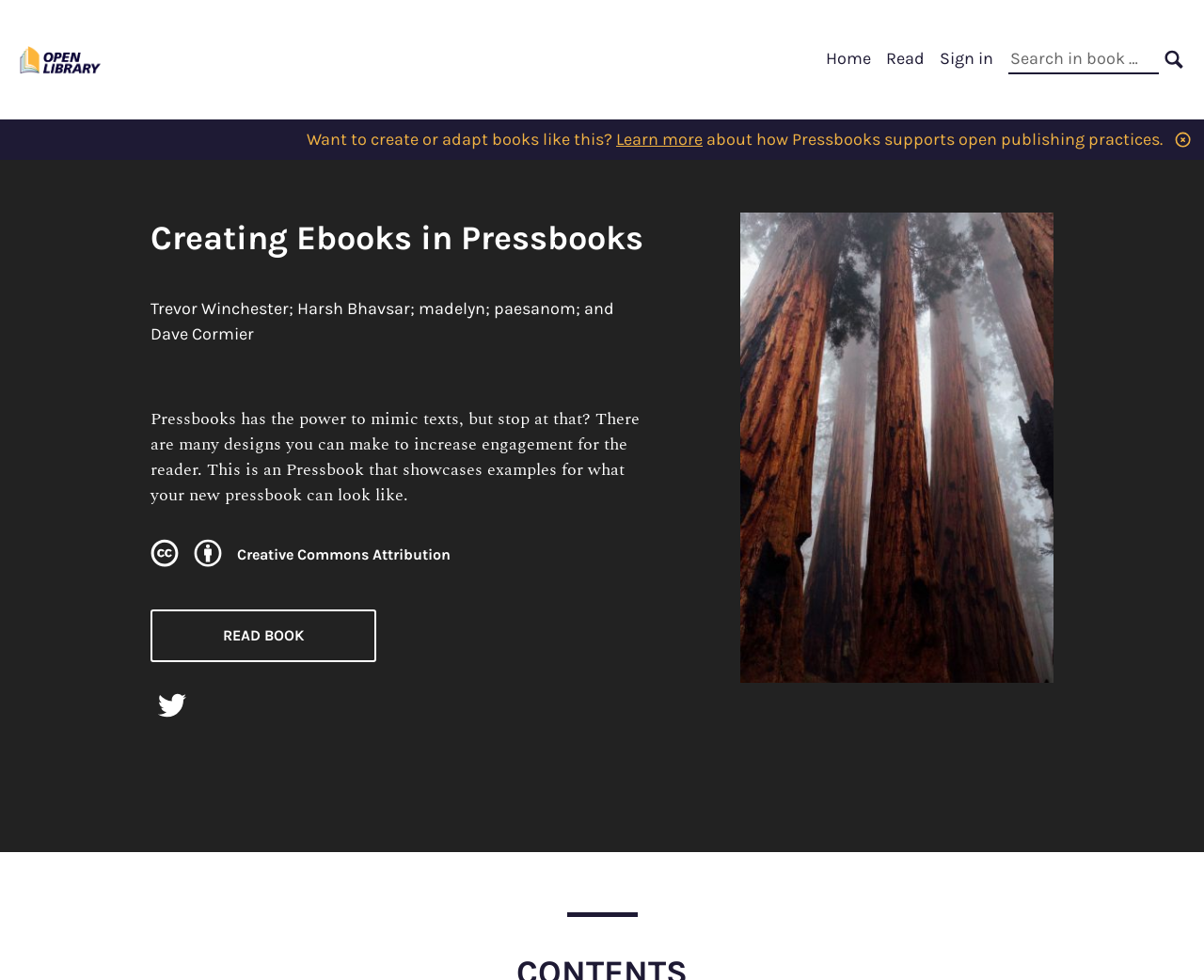Find the bounding box coordinates of the clickable region needed to perform the following instruction: "Open the Open Library Publishing Platform". The coordinates should be provided as four float numbers between 0 and 1, i.e., [left, top, right, bottom].

[0.012, 0.05, 0.09, 0.068]